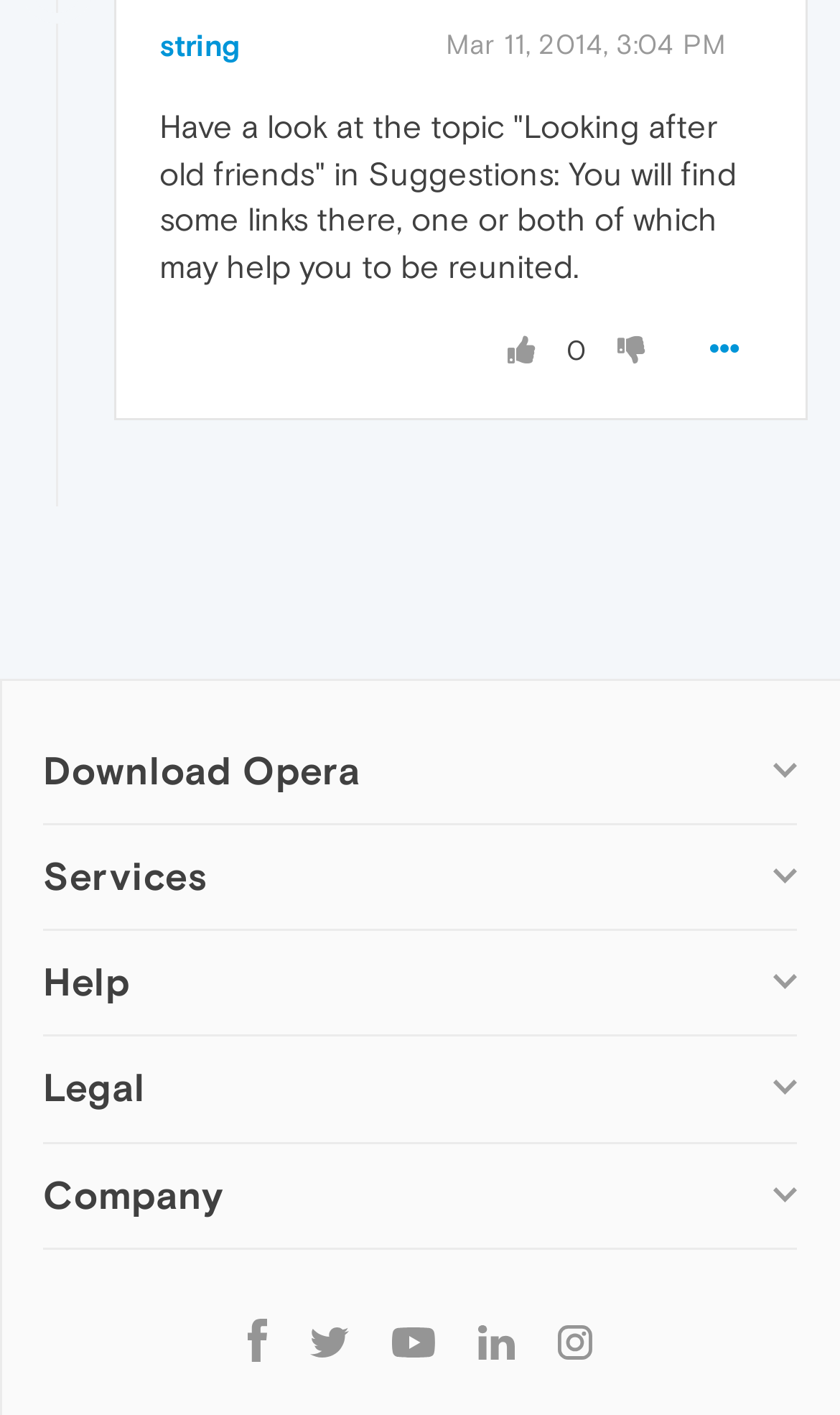Please provide the bounding box coordinates for the element that needs to be clicked to perform the following instruction: "Download Opera for Windows". The coordinates should be given as four float numbers between 0 and 1, i.e., [left, top, right, bottom].

[0.079, 0.652, 0.359, 0.674]